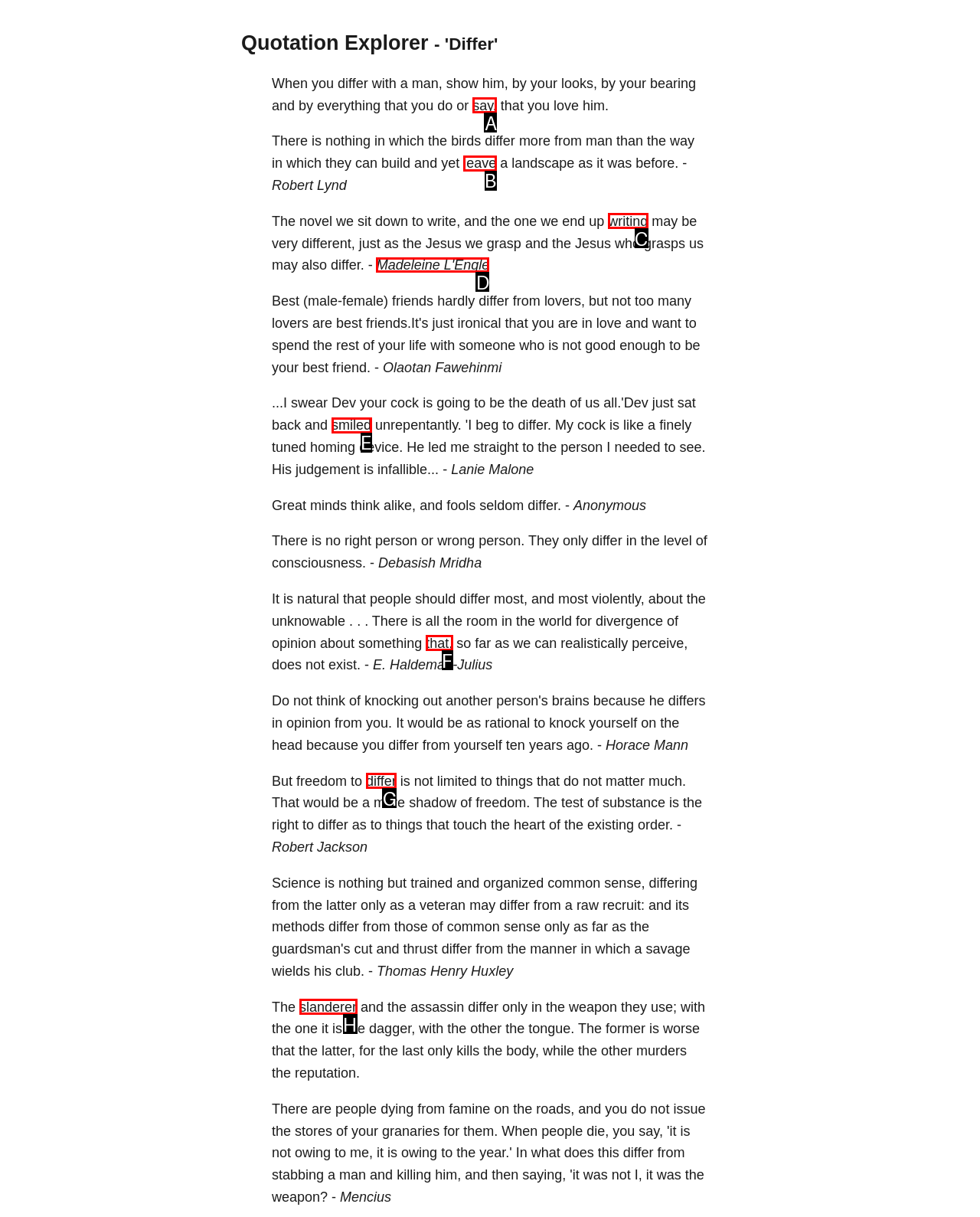Which choice should you pick to execute the task: View the quote by Madeleine L'Engle
Respond with the letter associated with the correct option only.

D